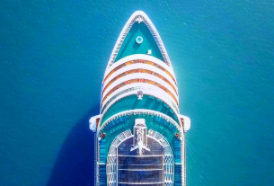Please answer the following question using a single word or phrase: 
In which region is international travel gaining momentum?

China